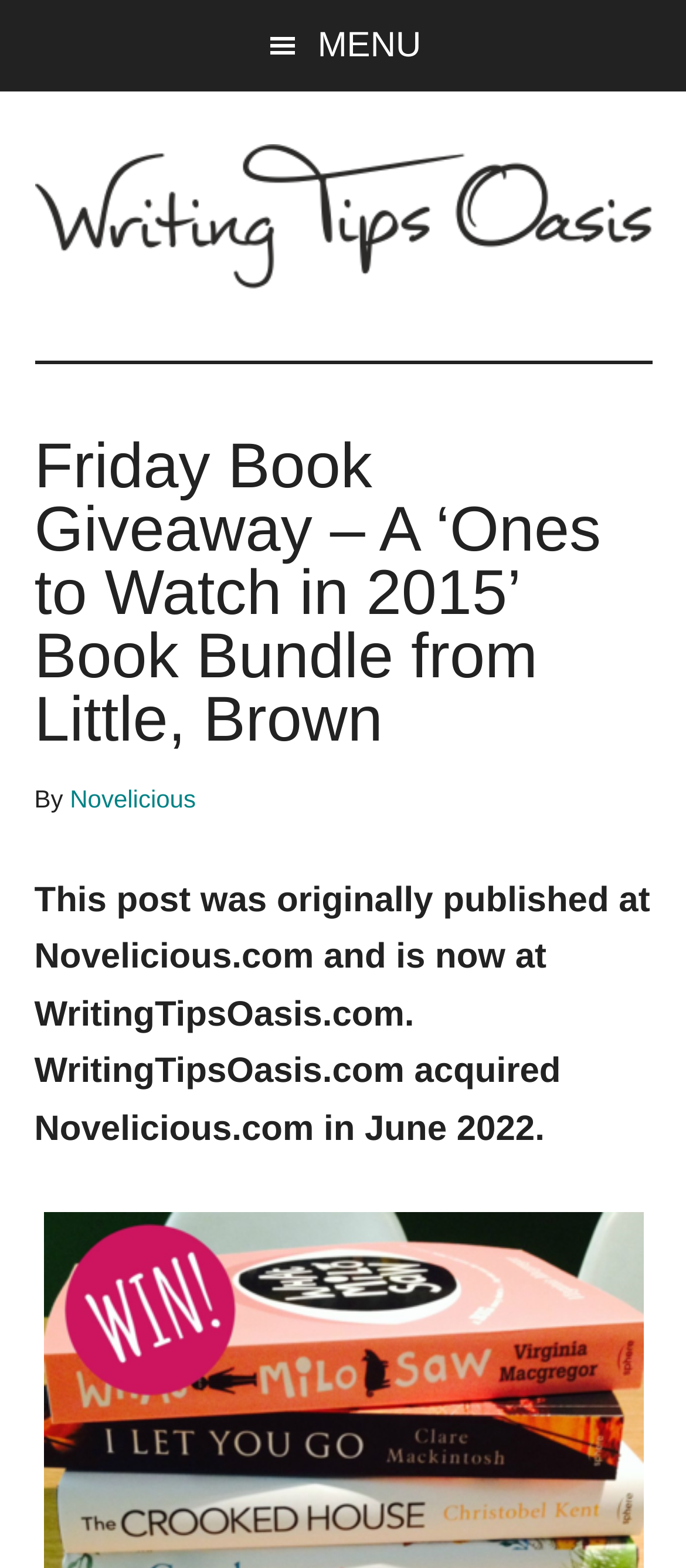What type of content is the website focused on?
Using the image, elaborate on the answer with as much detail as possible.

The website's tagline 'A website dedicated to helping writers to write and publish books' suggests that the website is focused on providing content related to writing and publishing books.